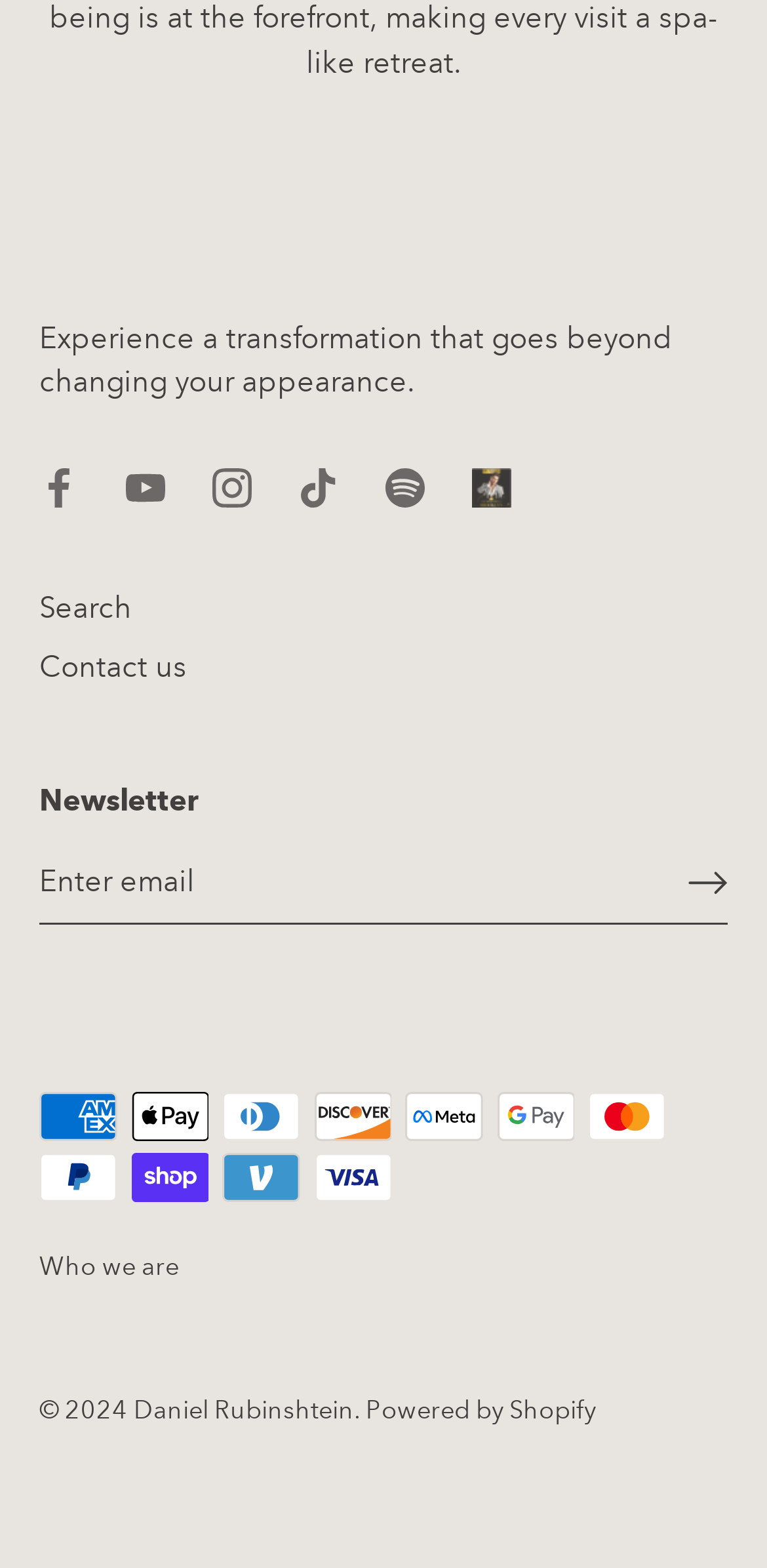Please locate the bounding box coordinates for the element that should be clicked to achieve the following instruction: "Learn who we are". Ensure the coordinates are given as four float numbers between 0 and 1, i.e., [left, top, right, bottom].

[0.051, 0.798, 0.233, 0.818]